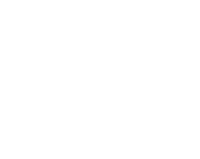From the image, can you give a detailed response to the question below:
Where is the icon often used?

The icon is commonly used in digital platforms, particularly in the context of gaming or community-based websites, such as itch.io, where users can curate their favorite games or content.